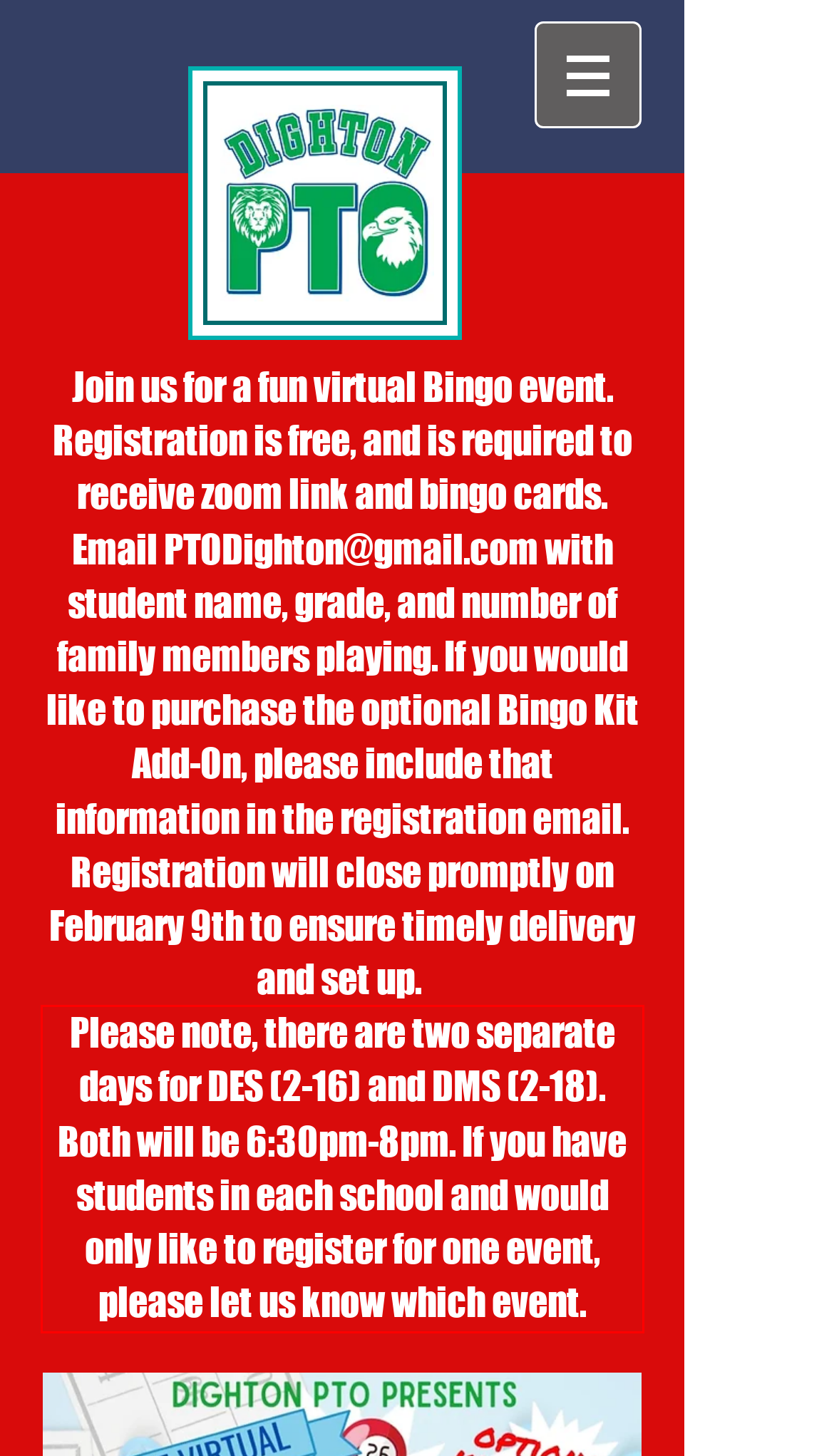There is a screenshot of a webpage with a red bounding box around a UI element. Please use OCR to extract the text within the red bounding box.

Please note, there are two separate days for DES (2-16) and DMS (2-18). Both will be 6:30pm-8pm. If you have students in each school and would only like to register for one event, please let us know which event.